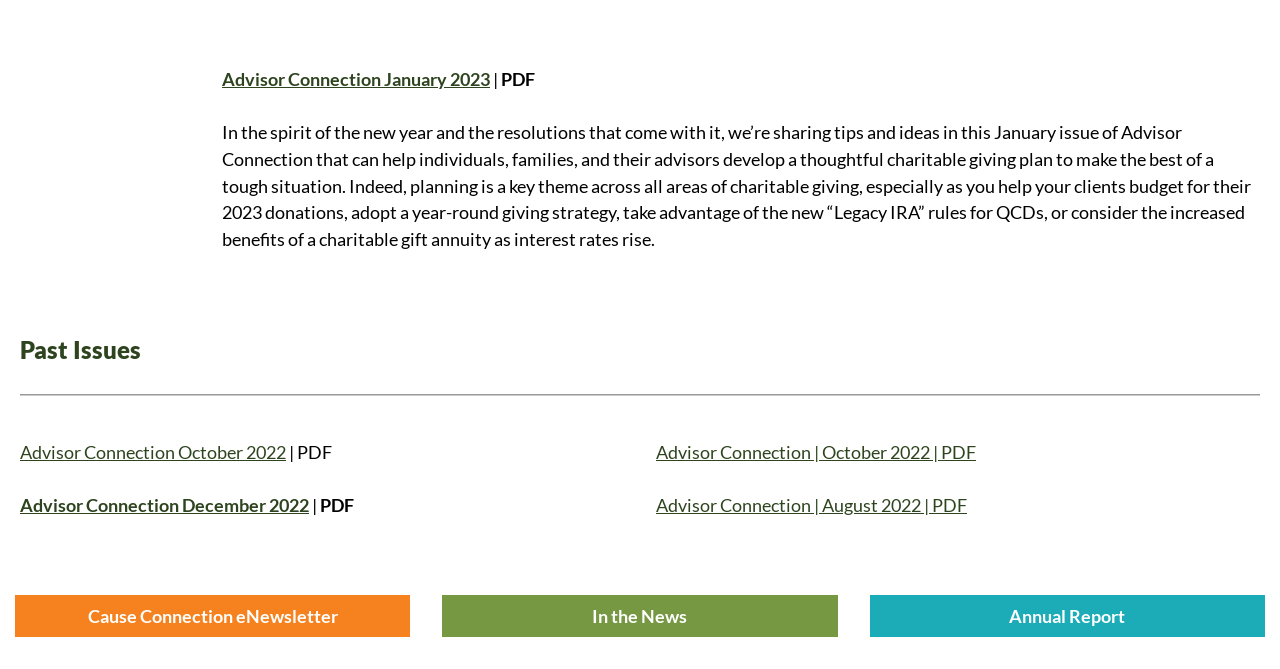Determine the bounding box coordinates of the area to click in order to meet this instruction: "view Annual Report".

[0.679, 0.89, 0.988, 0.952]